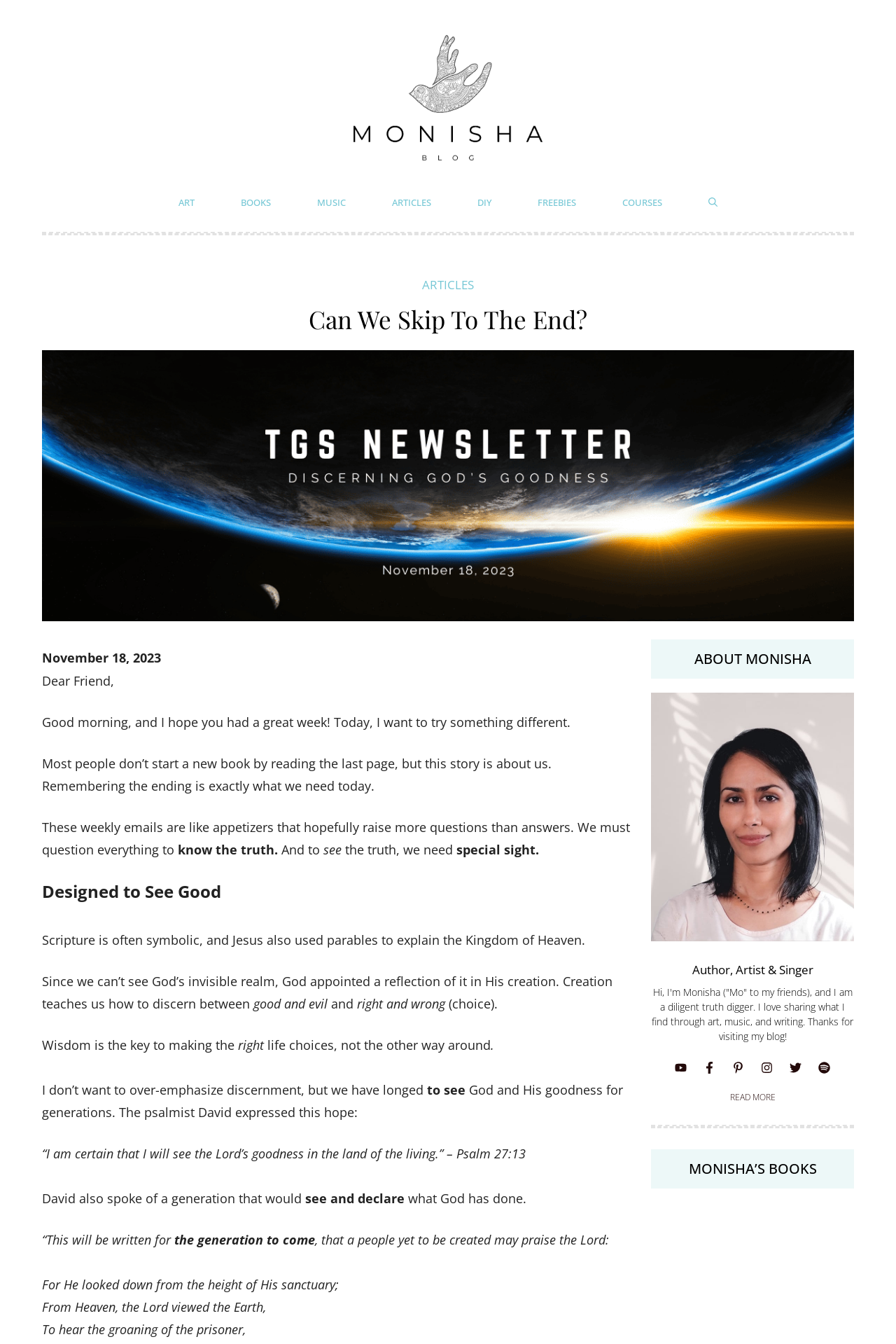Please identify the bounding box coordinates of the region to click in order to complete the given instruction: "Learn more about Monisha". The coordinates should be four float numbers between 0 and 1, i.e., [left, top, right, bottom].

[0.727, 0.476, 0.953, 0.505]